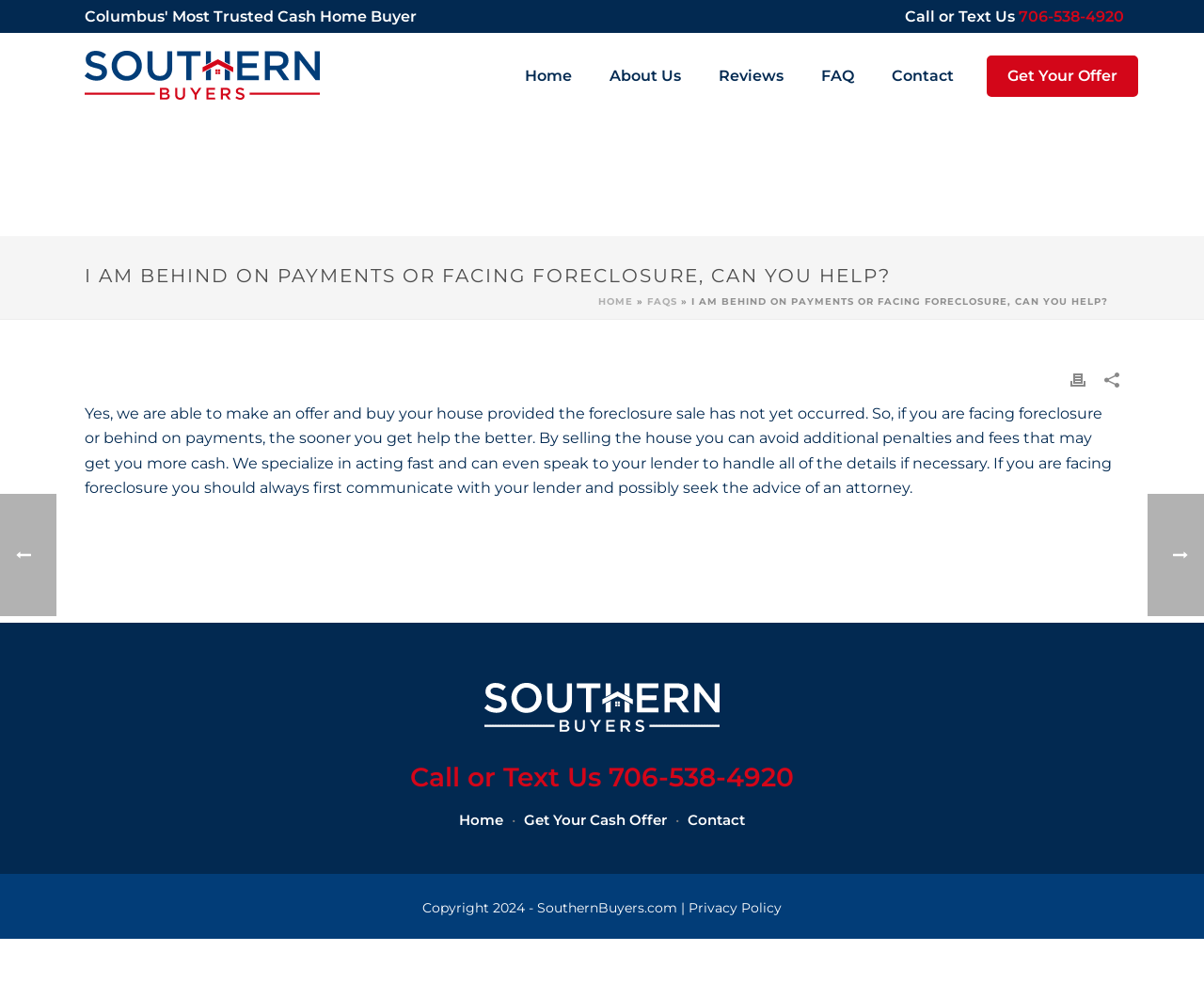Determine the bounding box for the described UI element: "Get Your Cash Offer".

[0.435, 0.813, 0.554, 0.83]